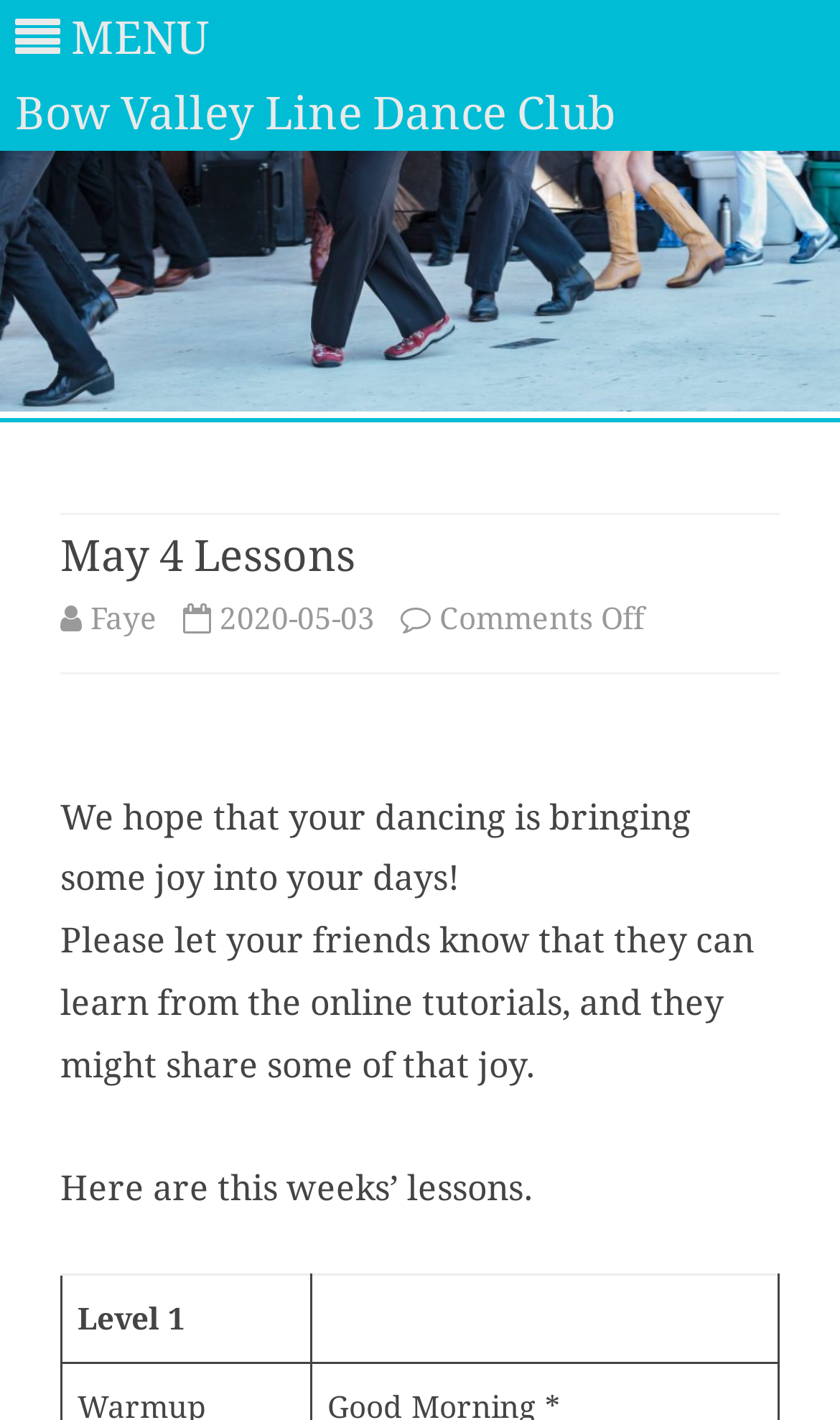Identify and provide the bounding box coordinates of the UI element described: "alt="Bow Valley Line Dance Club"". The coordinates should be formatted as [left, top, right, bottom], with each number being a float between 0 and 1.

[0.0, 0.267, 1.0, 0.295]